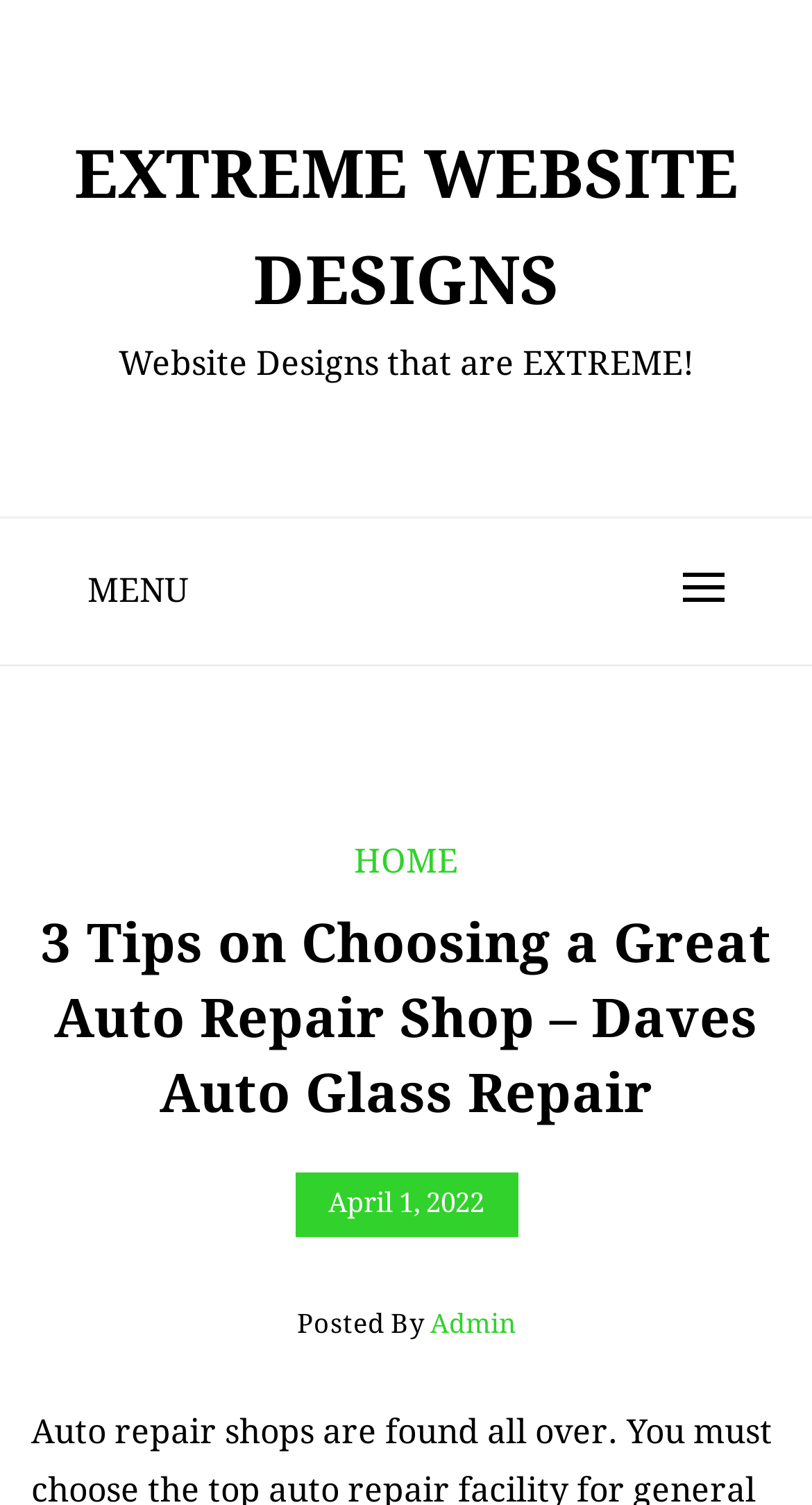Offer an in-depth caption of the entire webpage.

The webpage appears to be a blog post or article titled "3 Tips on Choosing a Great Auto Repair Shop - Daves Auto Glass Repair" from a website called "EXTREME WEBSITE DESIGNS". 

At the top of the page, there is a large heading with the website's name, "EXTREME WEBSITE DESIGNS", which is also a clickable link. Below this heading, there is a tagline or slogan that reads "Website Designs that are EXTREME!". 

To the right of the tagline, there is a menu section labeled "MENU". This menu contains three links: "HOME", the title of the current page "3 Tips on Choosing a Great Auto Repair Shop – Daves Auto Glass Repair", and a date "April 1, 2022". The title of the current page is also a heading. 

Below the menu section, there is a small section with the text "Posted By Admin".